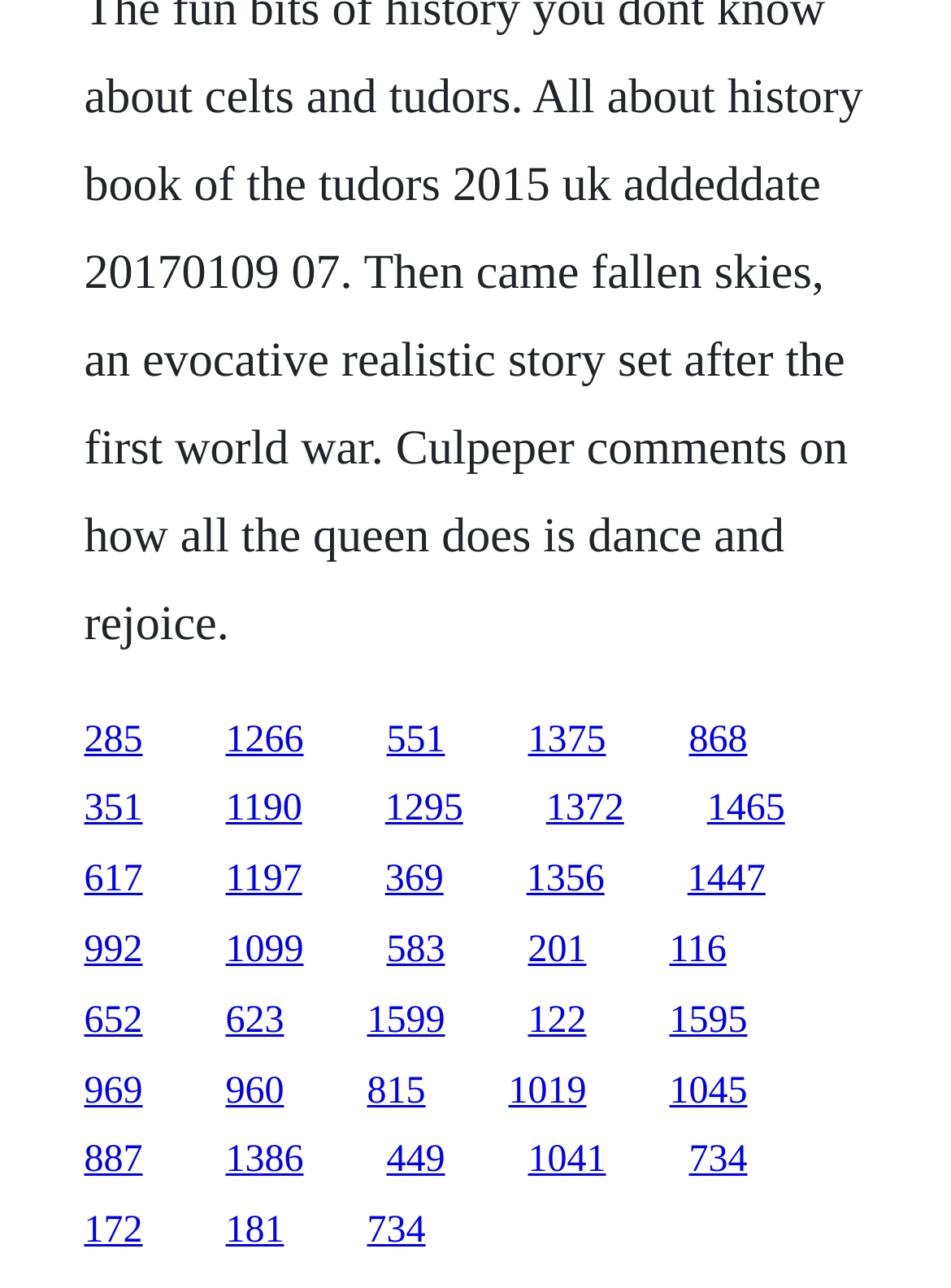Examine the image and give a thorough answer to the following question:
How many rows of links are there?

By analyzing the y-coordinates of the links, I can see that there are six distinct rows of links, each with a different y-coordinate range.